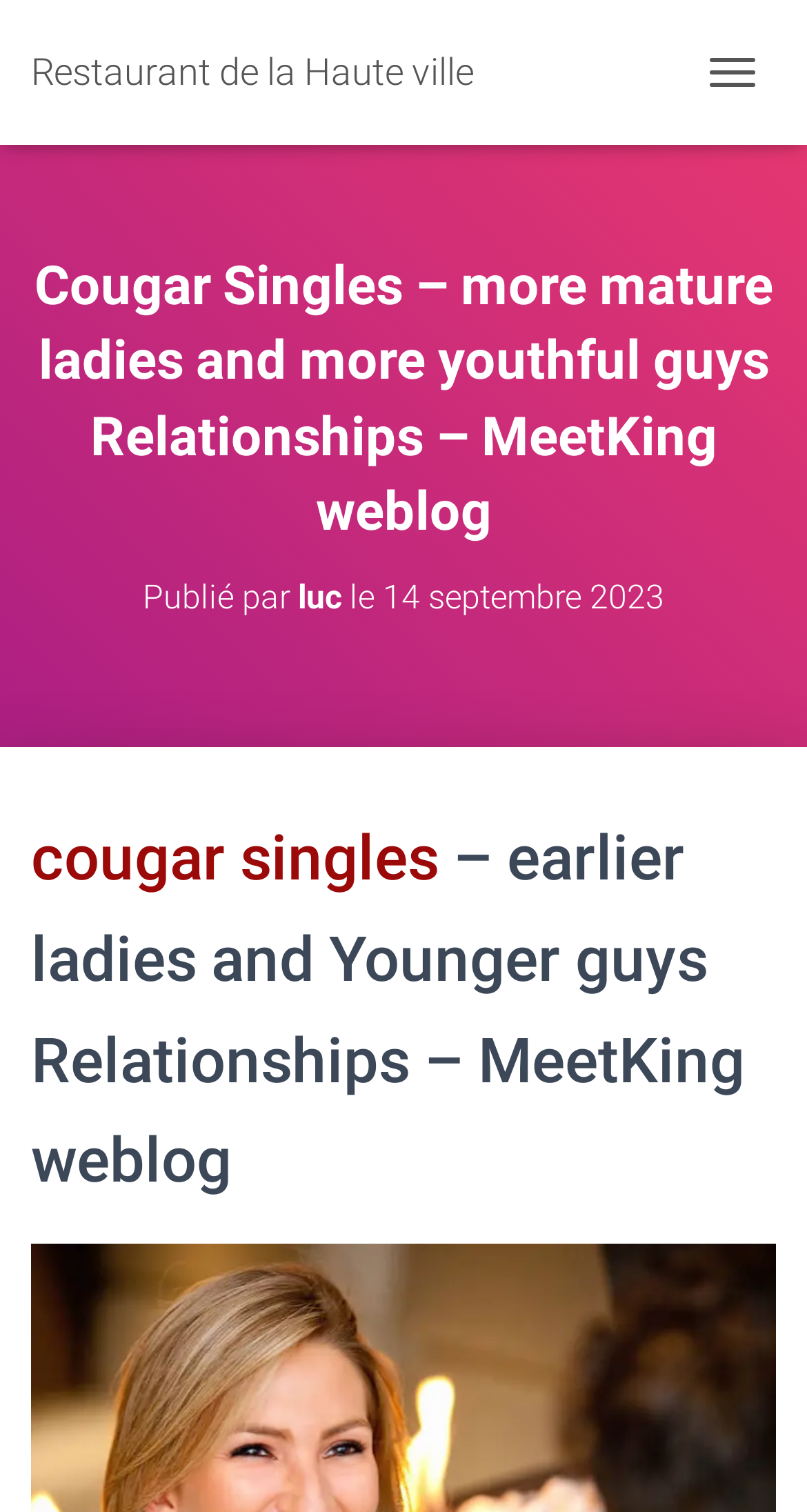Identify the bounding box for the given UI element using the description provided. Coordinates should be in the format (top-left x, top-left y, bottom-right x, bottom-right y) and must be between 0 and 1. Here is the description: Déplier la navigation

[0.854, 0.026, 0.962, 0.07]